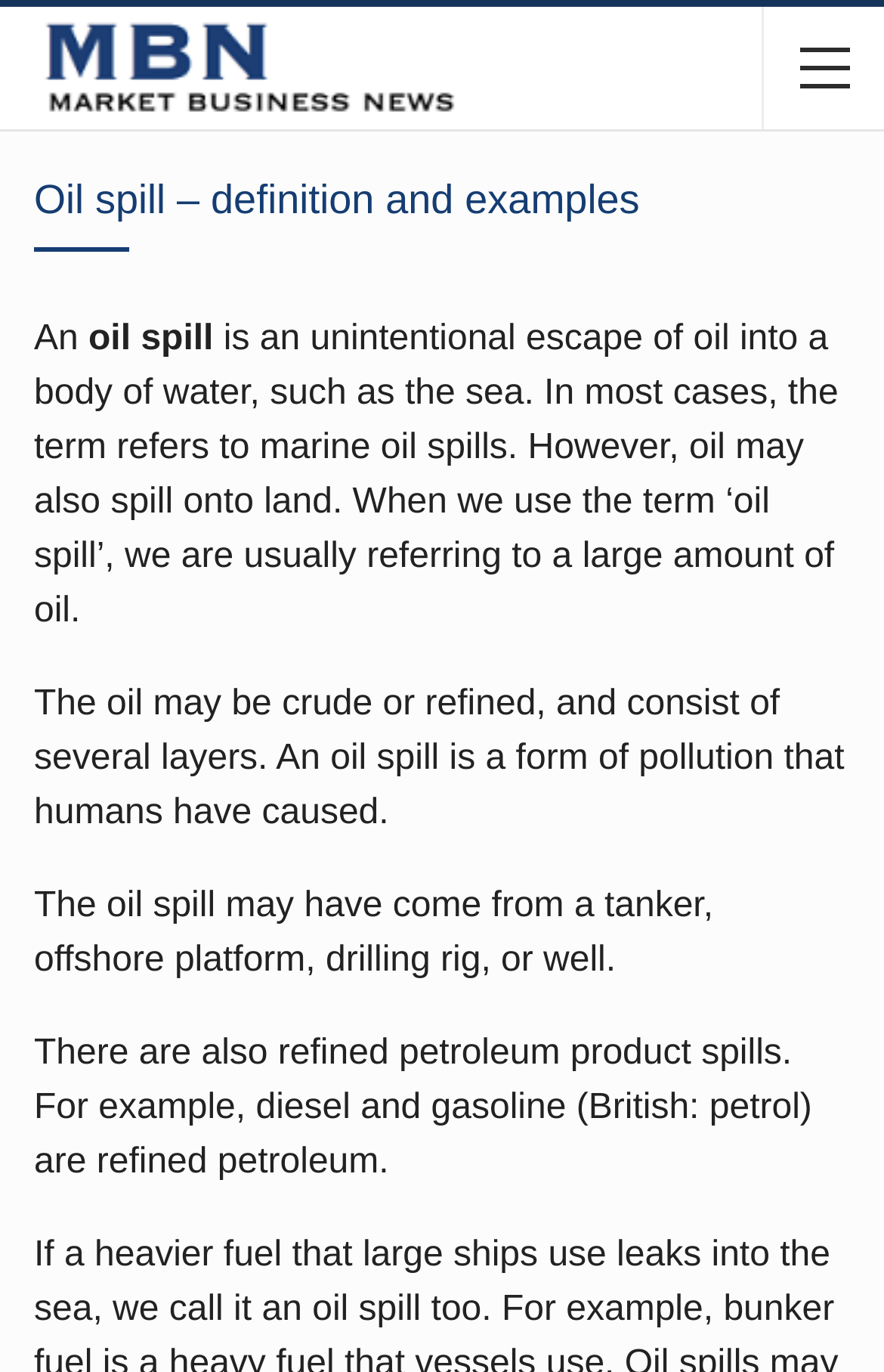Reply to the question with a single word or phrase:
What is the scope of the term 'oil spill'?

Large amount of oil